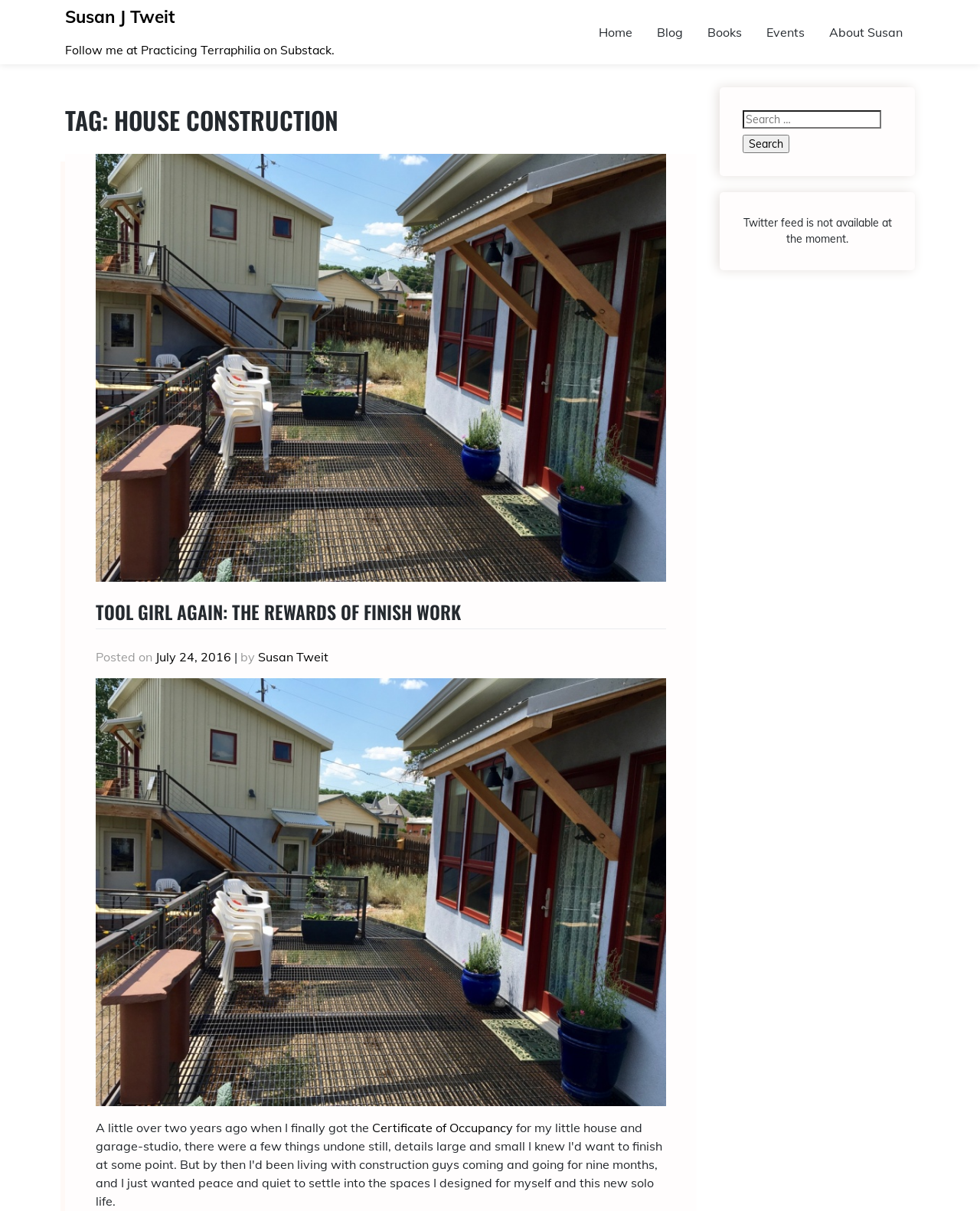Find the bounding box coordinates for the element described here: "Books".

[0.709, 0.006, 0.77, 0.046]